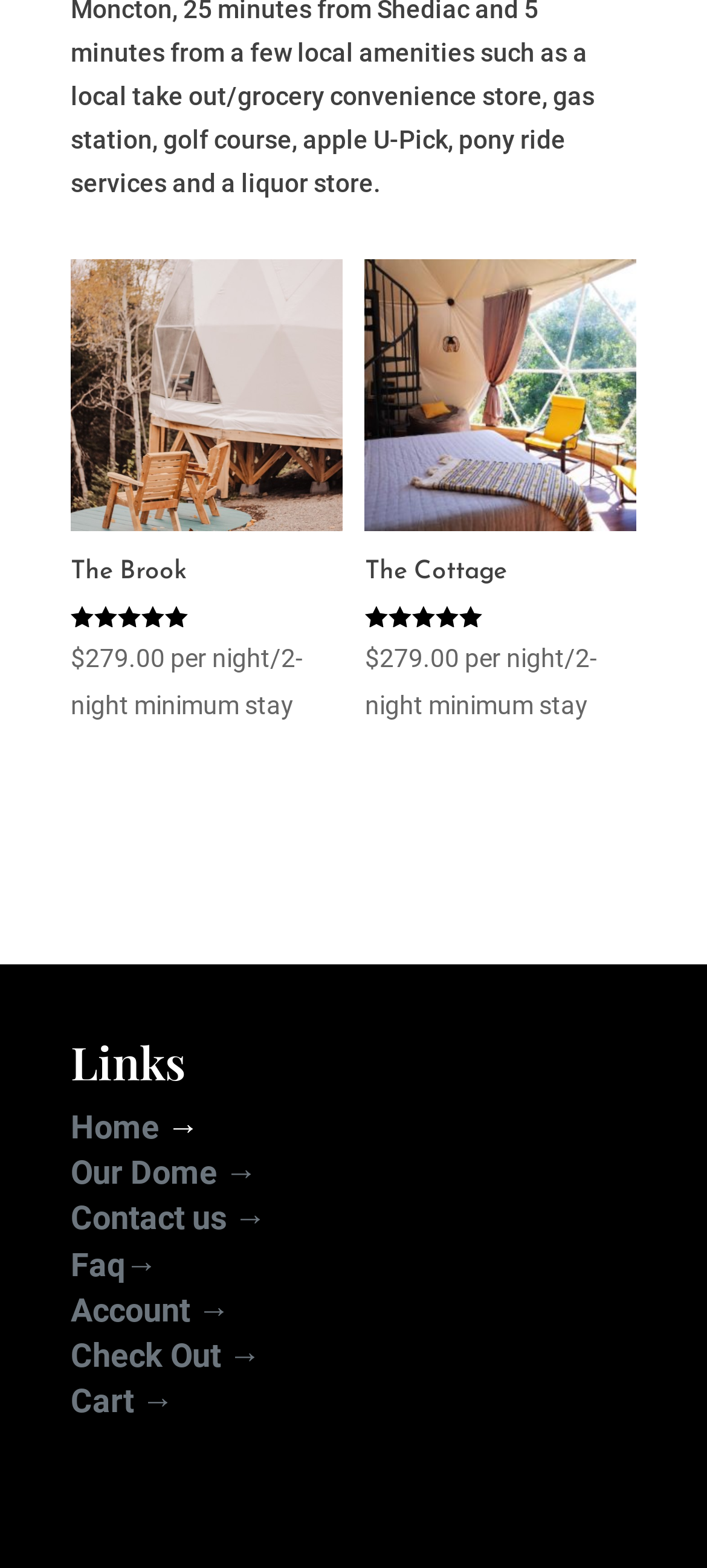Find the bounding box coordinates for the area you need to click to carry out the instruction: "Contact us". The coordinates should be four float numbers between 0 and 1, indicated as [left, top, right, bottom].

[0.1, 0.765, 0.377, 0.789]